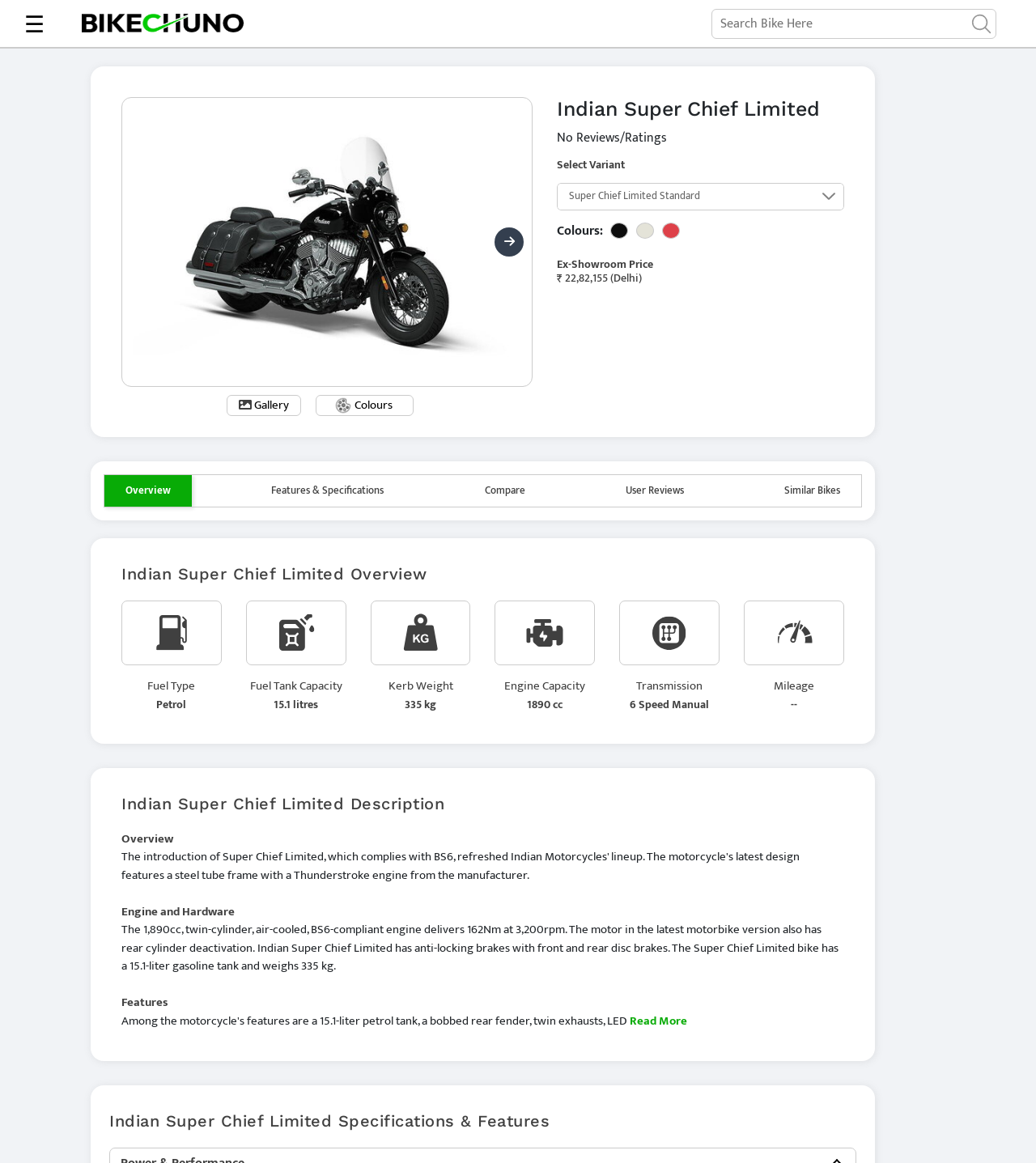Can you pinpoint the bounding box coordinates for the clickable element required for this instruction: "View bike gallery"? The coordinates should be four float numbers between 0 and 1, i.e., [left, top, right, bottom].

[0.23, 0.34, 0.279, 0.357]